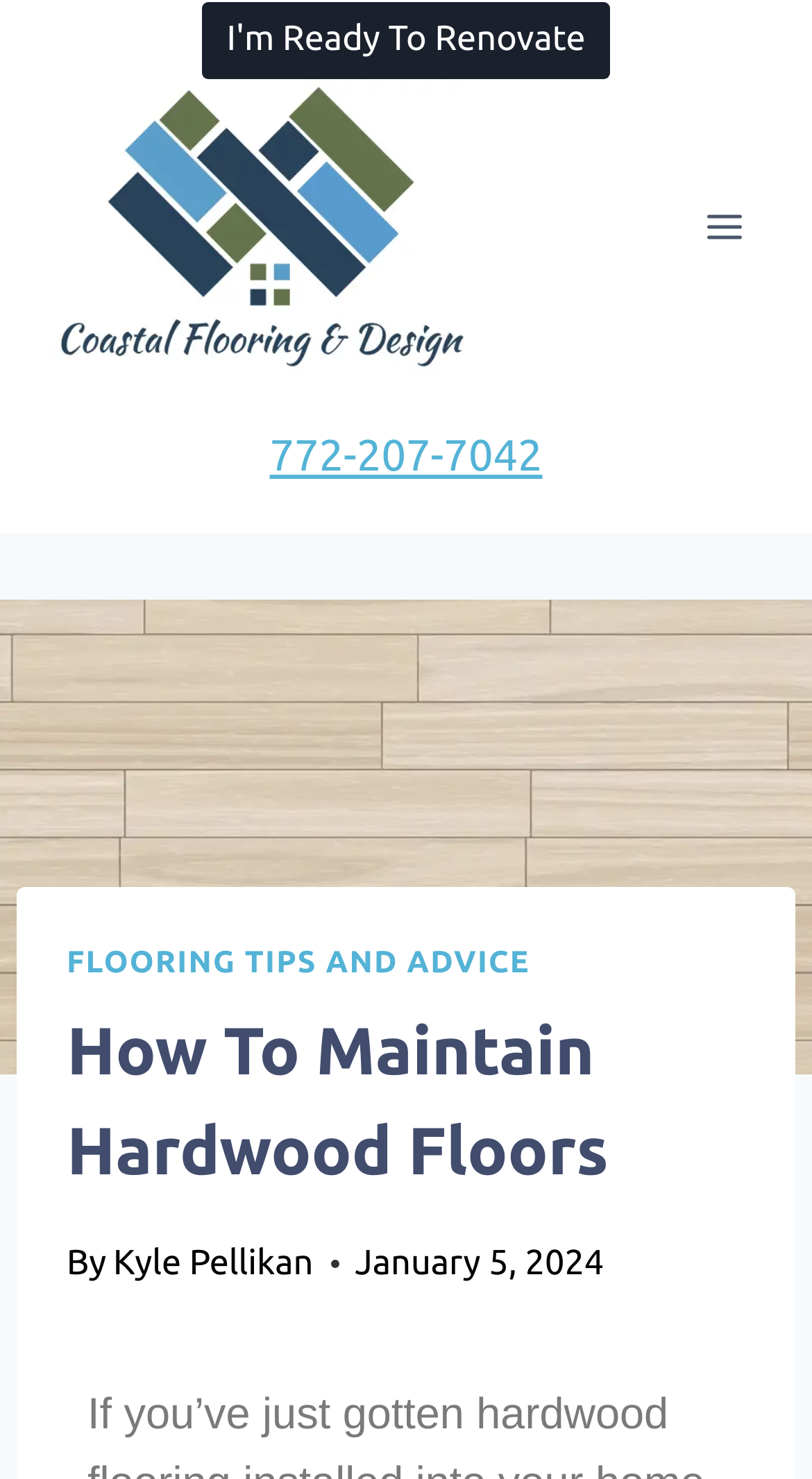Please provide the main heading of the webpage content.

How To Maintain Hardwood Floors